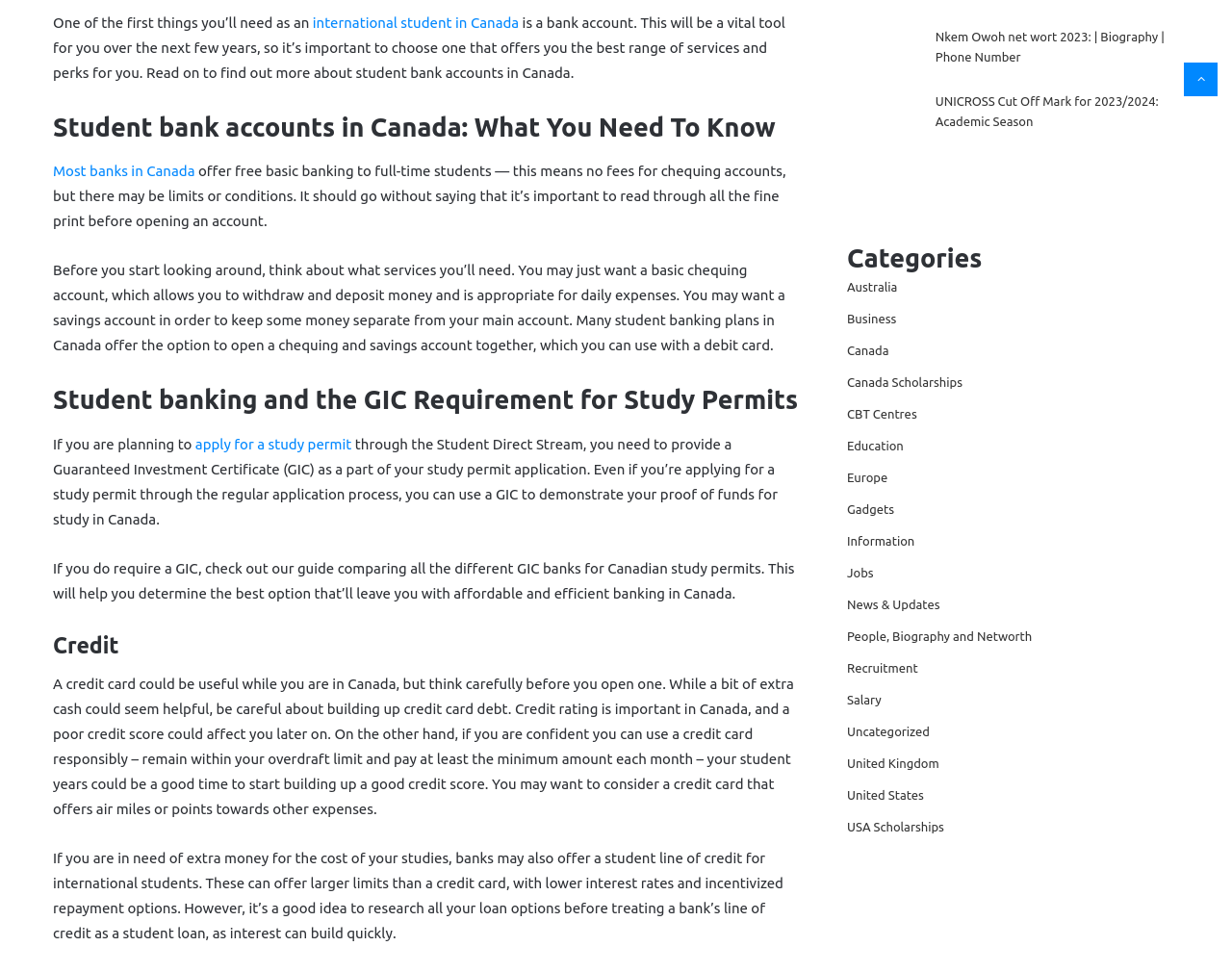Carefully examine the image and provide an in-depth answer to the question: What is the purpose of a Guaranteed Investment Certificate (GIC)?

The purpose of a Guaranteed Investment Certificate (GIC) is to provide proof of funds for study in Canada, as mentioned in the section 'Student banking and the GIC Requirement for Study Permits'. This is a requirement for international students applying for a study permit through the Student Direct Stream.